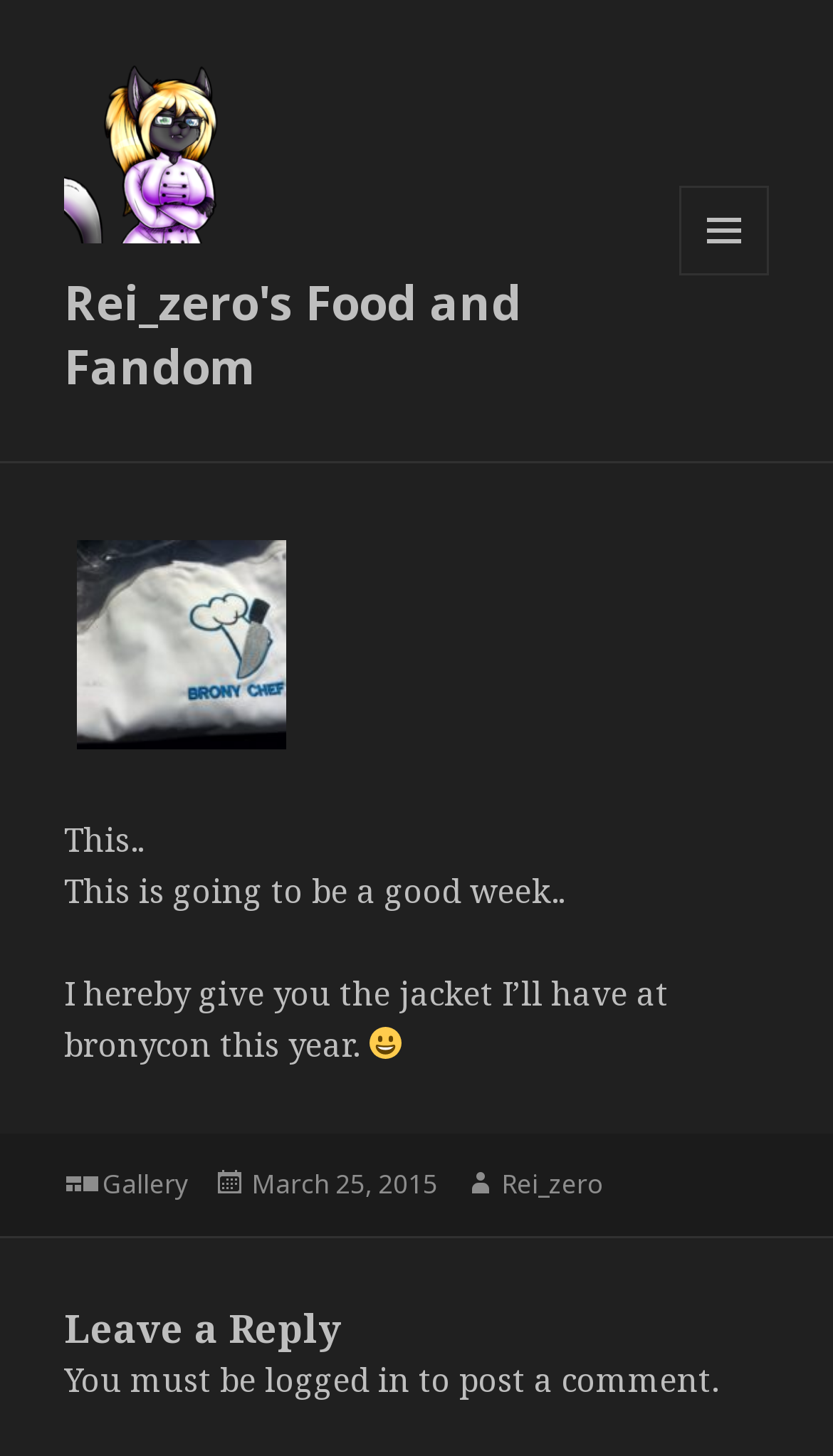What is the author of the post?
Analyze the image and deliver a detailed answer to the question.

The author of the post can be found in the footer section of the webpage, where it says 'Author' followed by a link 'Rei_zero'.